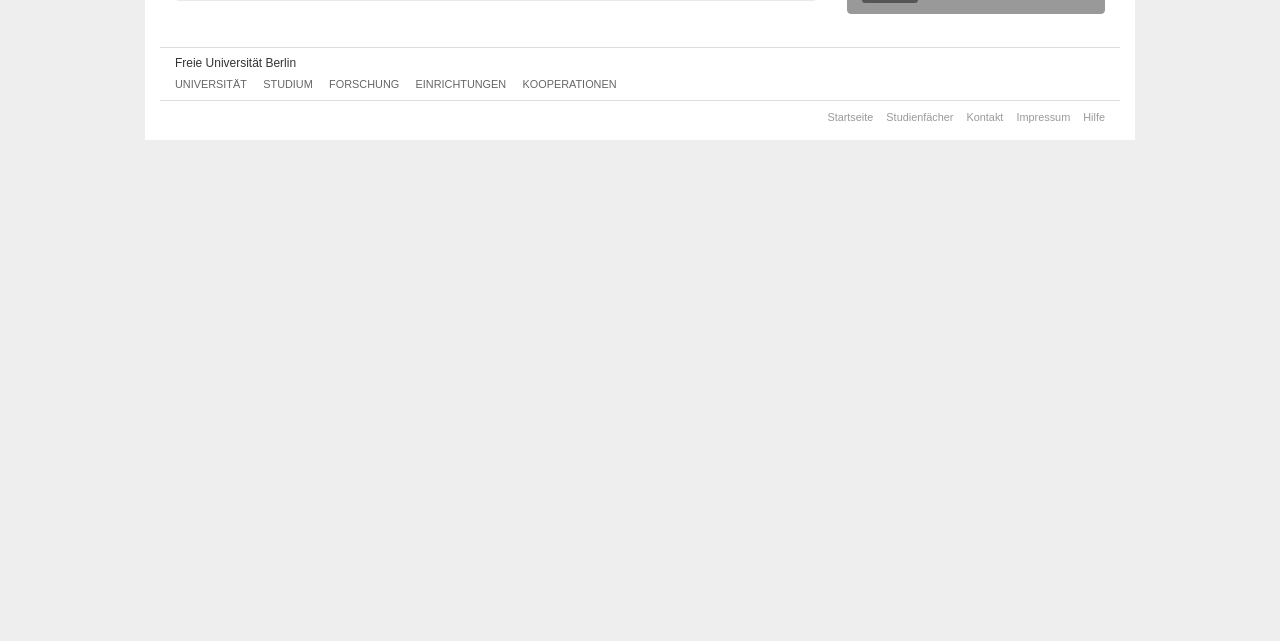From the element description Freie Universität Berlin, predict the bounding box coordinates of the UI element. The coordinates must be specified in the format (top-left x, top-left y, bottom-right x, bottom-right y) and should be within the 0 to 1 range.

[0.137, 0.088, 0.231, 0.109]